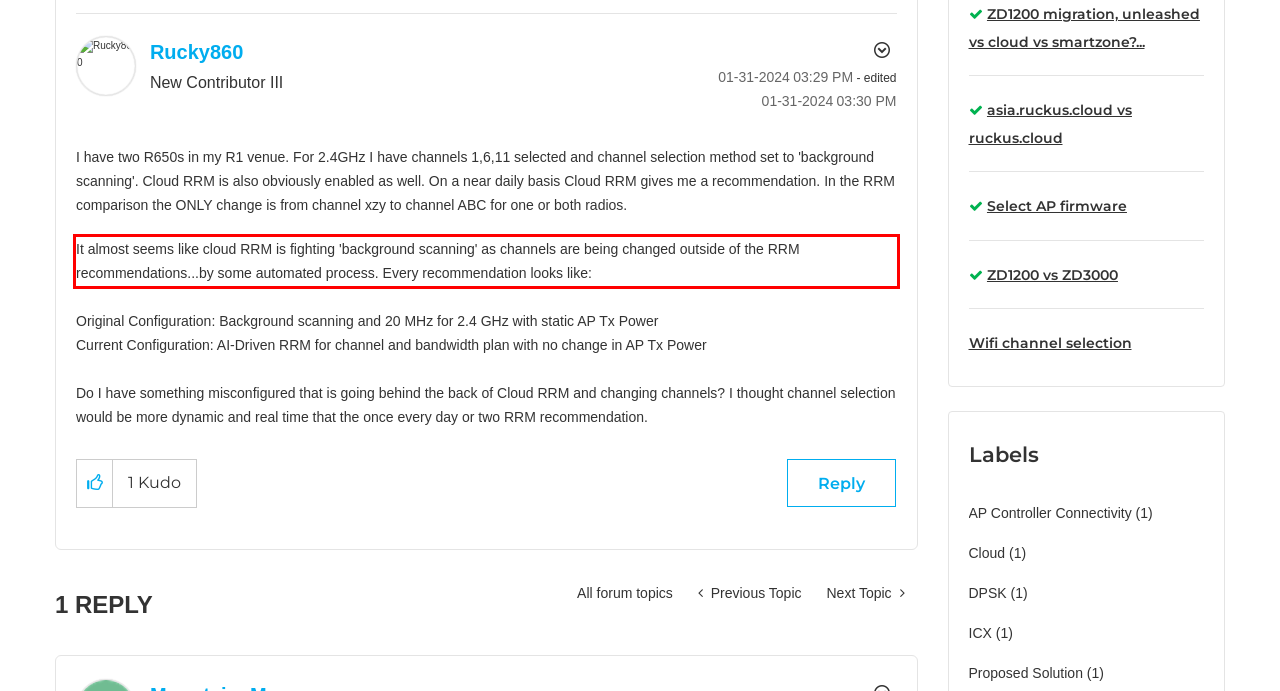Using the provided screenshot of a webpage, recognize and generate the text found within the red rectangle bounding box.

It almost seems like cloud RRM is fighting 'background scanning' as channels are being changed outside of the RRM recommendations...by some automated process. Every recommendation looks like: